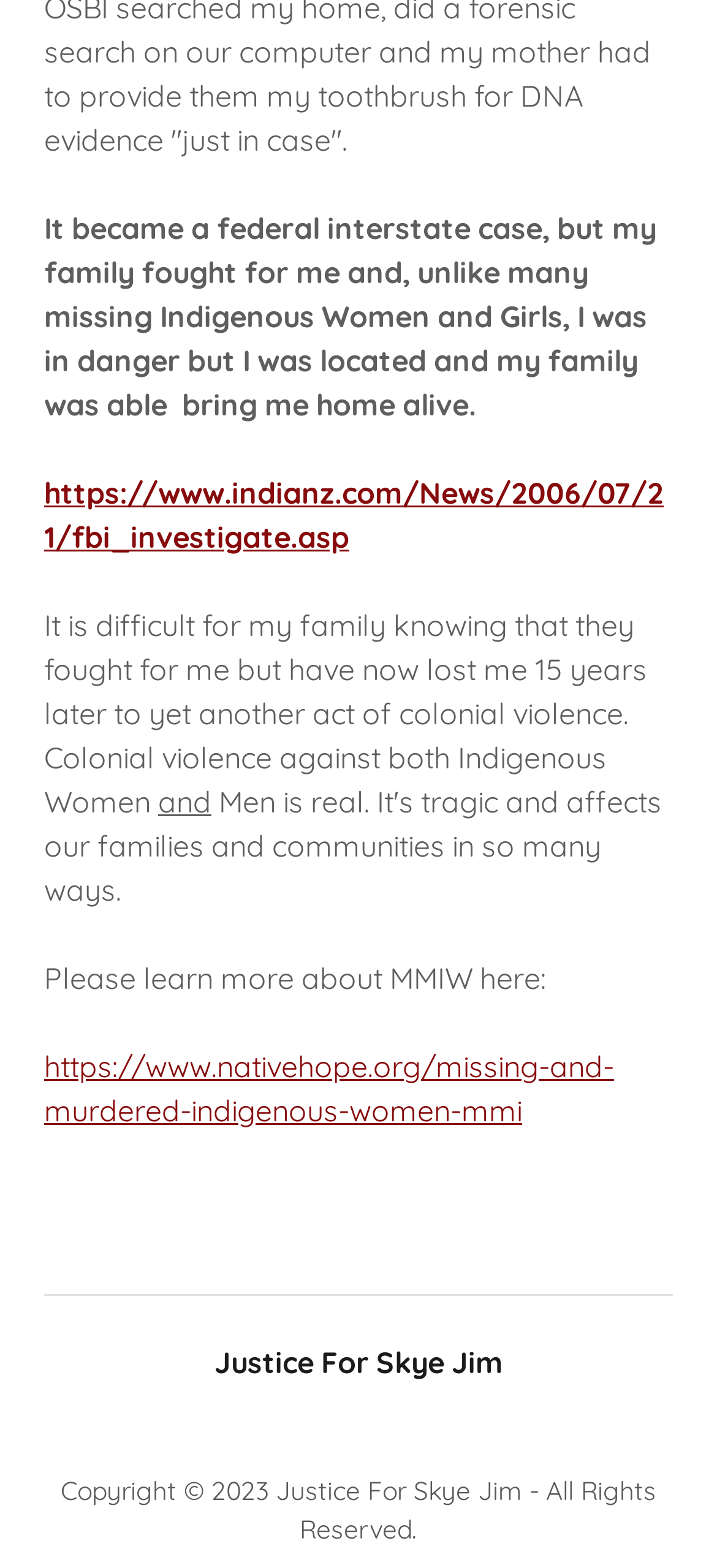What is the name of the organization?
Relying on the image, give a concise answer in one word or a brief phrase.

Justice For Skye Jim